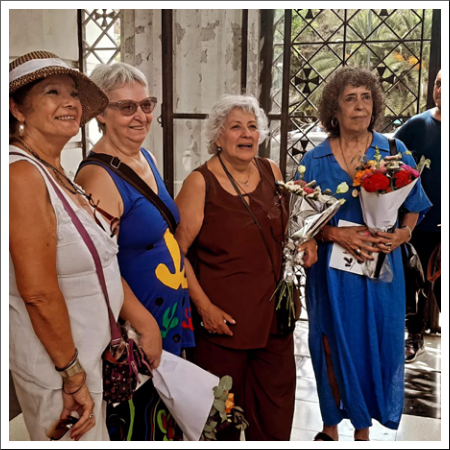List and describe all the prominent features within the image.

At the presentation of Jorge Kaudi's book about the Recoleta Cemetery, four vibrant women stand together, radiating joy and camaraderie. Each is dressed in colorful, distinctive outfits, highlighting their individual styles. 

The first woman on the left sports a stylish hat and a white dress, accessorized with a necklace. Next to her, a woman in a navy blue top with a cheerful design graces the scene. The third woman, clad in a brown dress, captivates the moment with her warm smile. Completing the group, the fourth woman, dressed in a striking blue outfit, holds a bouquet of colorful flowers, symbolizing celebration and tribute.

This gathering marks a special occasion, underscoring the connections between these women and their shared dedication to commemorating Kaudi's contributions, alongside fellow attendees such as María Laje and Susana Gesualdi. The backdrop features intricate ironwork and greenery, adding to the ambiance of the historic Recoleta Cemetery. The image serves as a poignant reminder of the rich cultural history being celebrated.